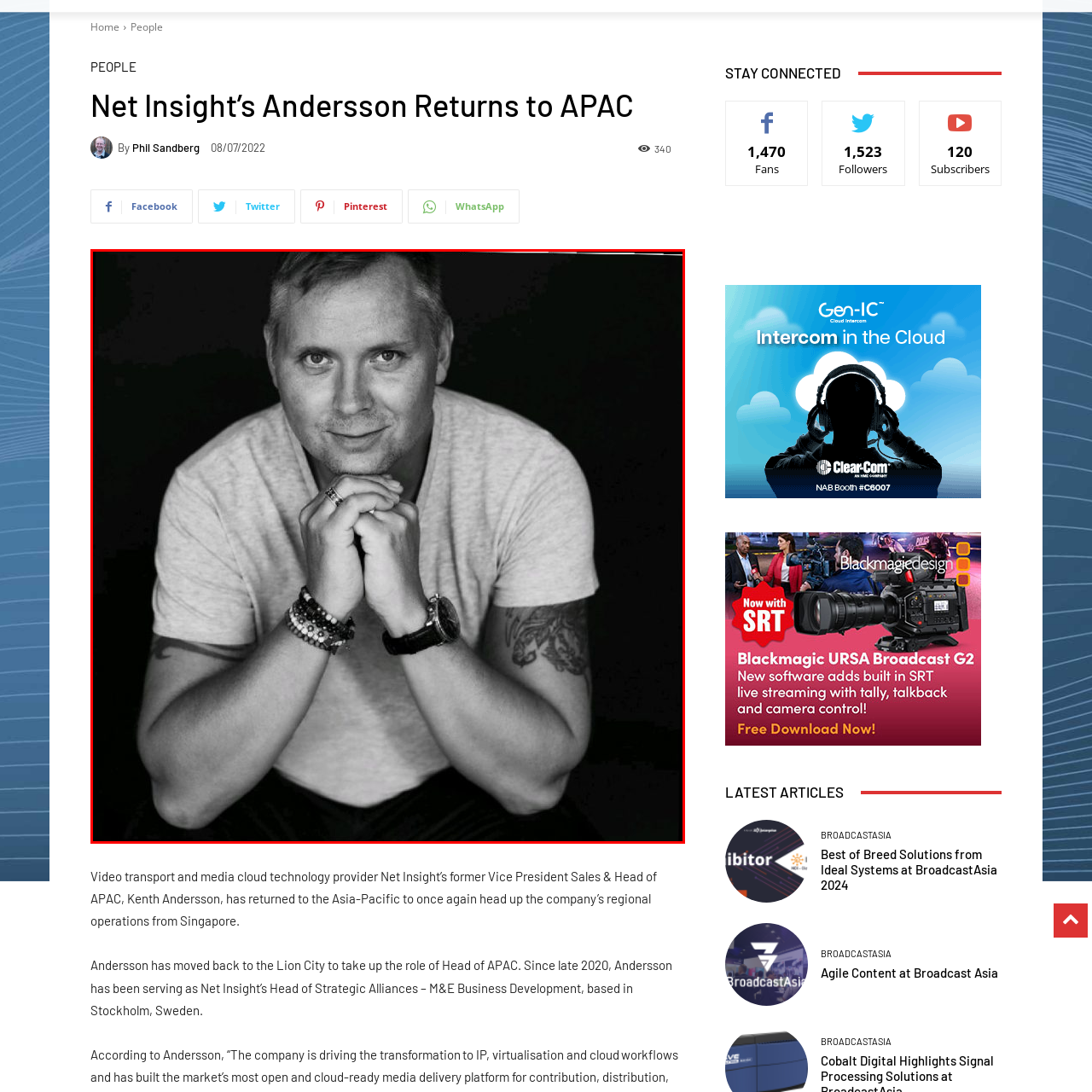Provide a thorough description of the scene depicted within the red bounding box.

The image features a man in a casual grey shirt, seated thoughtfully with his hands clasped under his chin. He has a friendly expression, accentuated by a slight smile, and sports several bracelets on his wrist, along with a watch. His short hair has a light color, and he has visible tattoos on his forearms, adding to his relaxed yet confident demeanor. The background is dark, creating a striking contrast that draws attention to his face and features. This portrait reflects a sense of approachability and introspection.